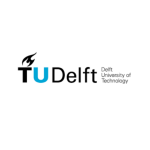Create an exhaustive description of the image.

The image displays the official logo of TU Delft (Delft University of Technology) featuring a distinctive design that incorporates a flame graphic above the text. The logo prominently features the letters “TU” in bold black and blue lettering, with "Delft" in a complementary style. Below the university name, it states "Delft University of Technology," reinforcing its identity as a major institution in engineering and technology. TU Delft is recognized for its innovative contributions to research and education, making it a key partner in various academic and industrial projects.